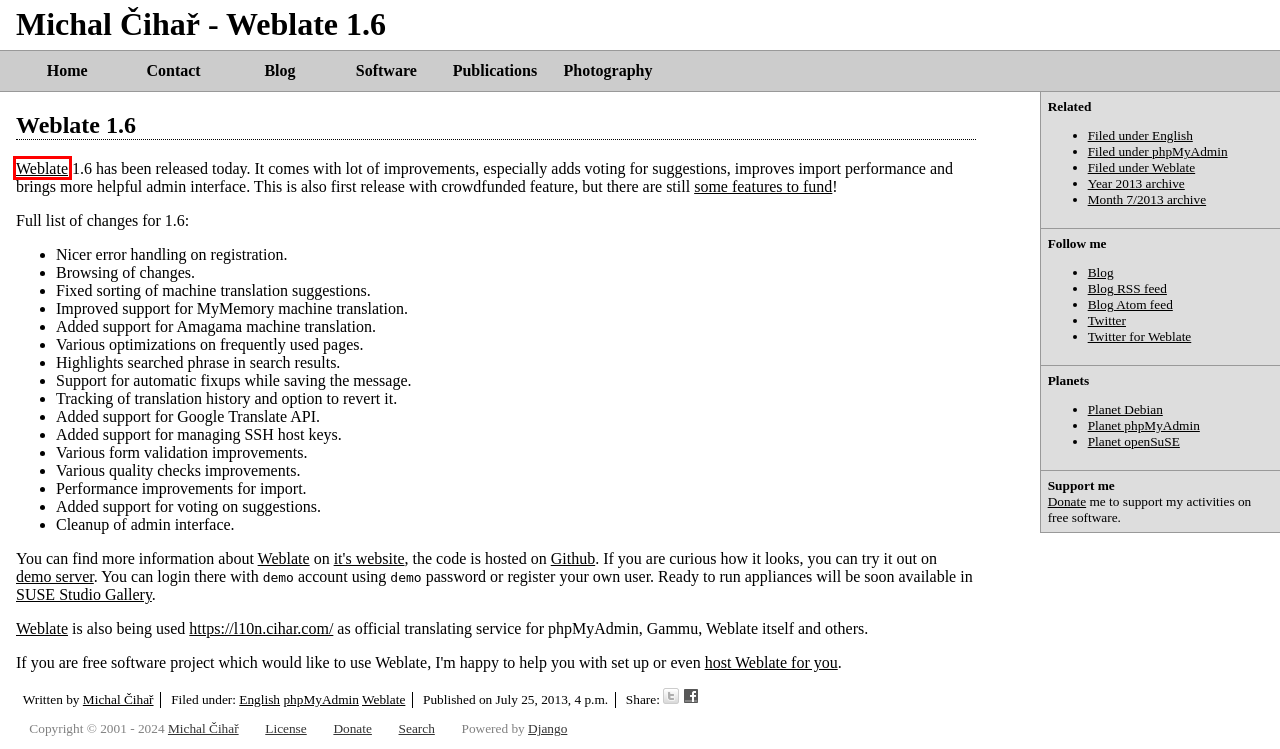You are presented with a screenshot of a webpage containing a red bounding box around an element. Determine which webpage description best describes the new webpage after clicking on the highlighted element. Here are the candidates:
A. Publications

 - Michal Čihař
B. The web framework for perfectionists with deadlines | Django
C. Hosted Weblate
D. Contact

 - Michal Čihař
E. Weblog

 - Michal Čihař
F. Weblate - web-based localization
G. Software

 - Michal Čihař
H. Donate

 - Michal Čihař

F